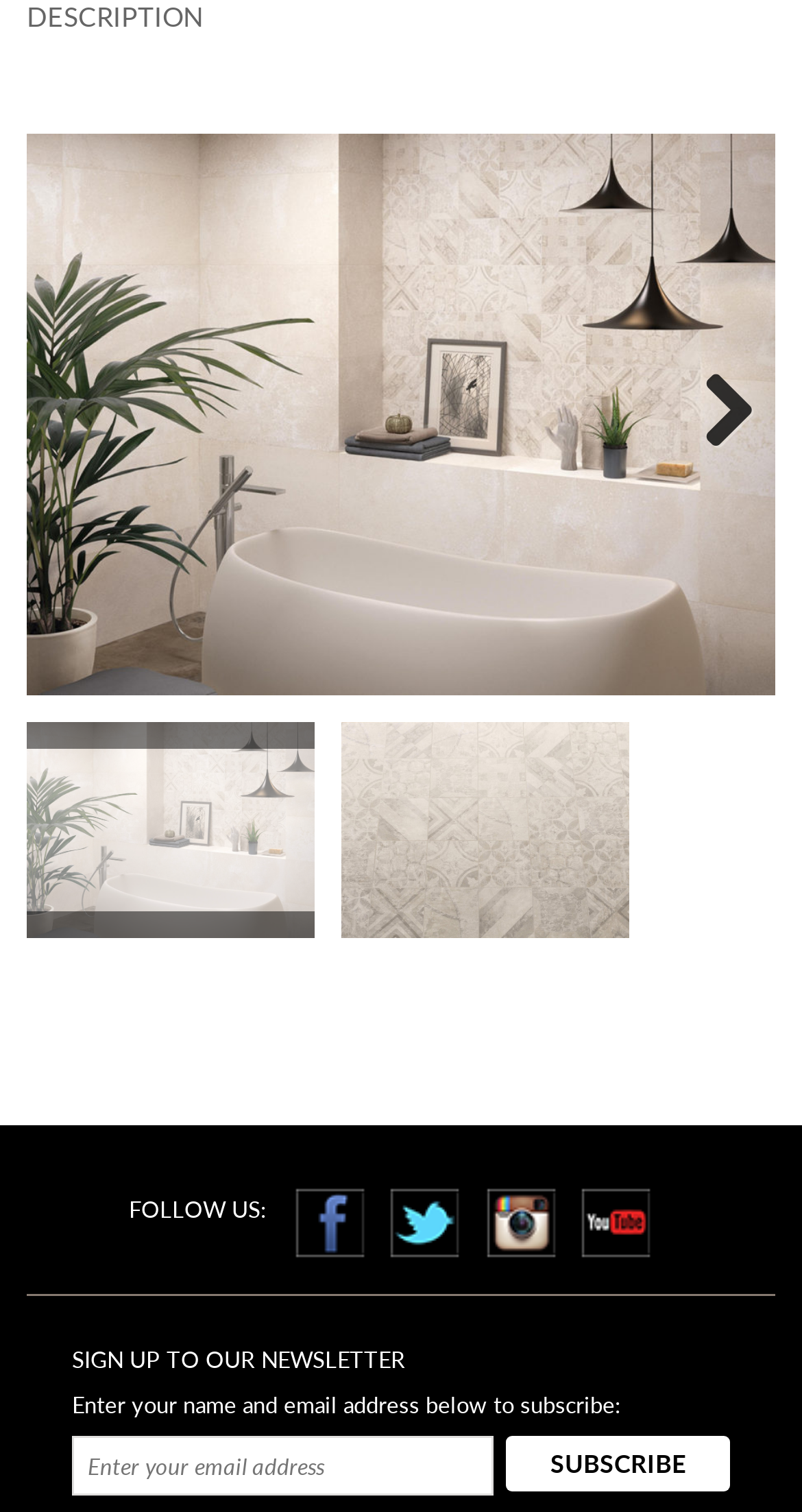Can you identify the bounding box coordinates of the clickable region needed to carry out this instruction: 'Subscribe to the newsletter'? The coordinates should be four float numbers within the range of 0 to 1, stated as [left, top, right, bottom].

[0.631, 0.95, 0.91, 0.986]